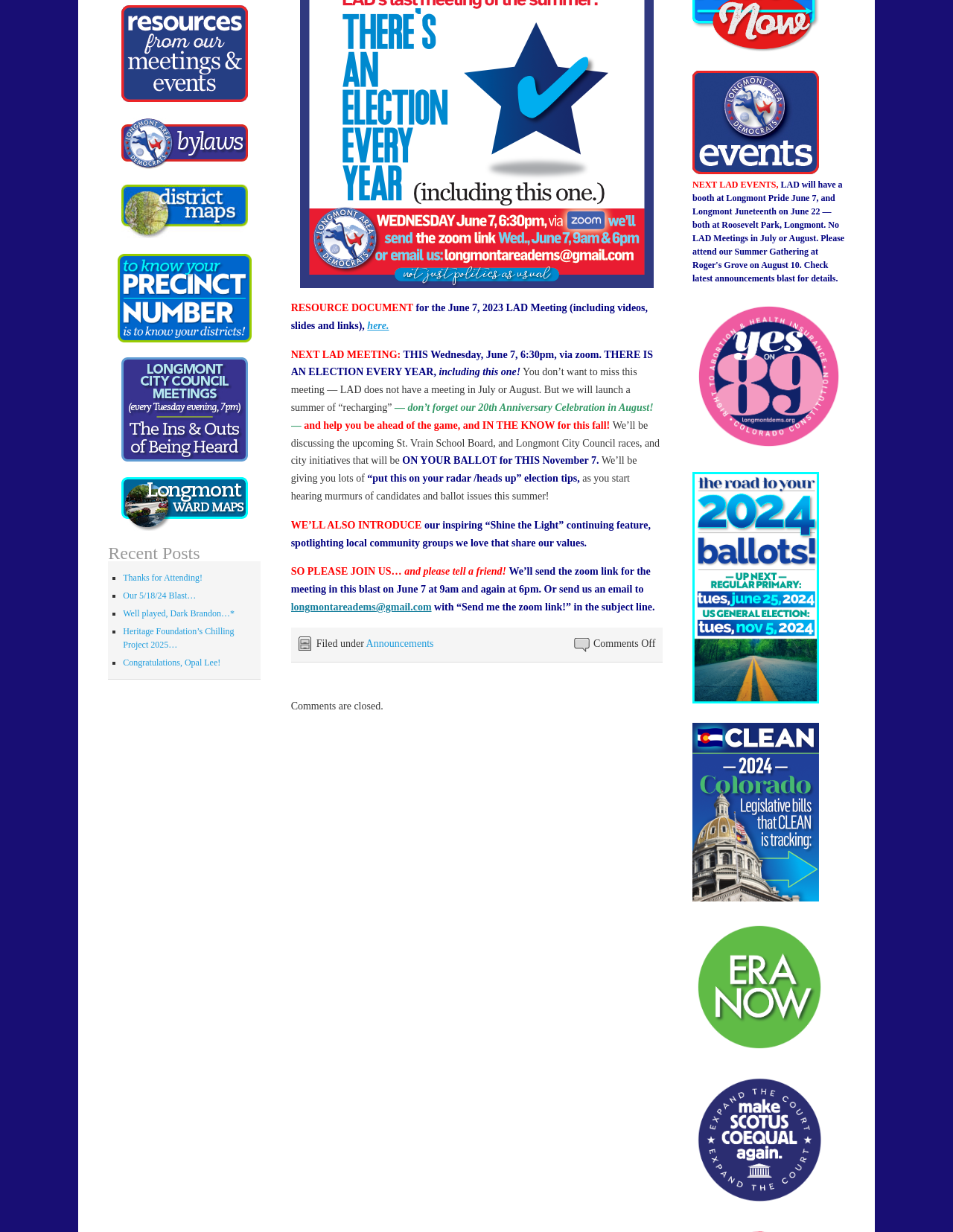Provide the bounding box coordinates of the HTML element described as: "Thanks for Attending!". The bounding box coordinates should be four float numbers between 0 and 1, i.e., [left, top, right, bottom].

[0.129, 0.465, 0.212, 0.473]